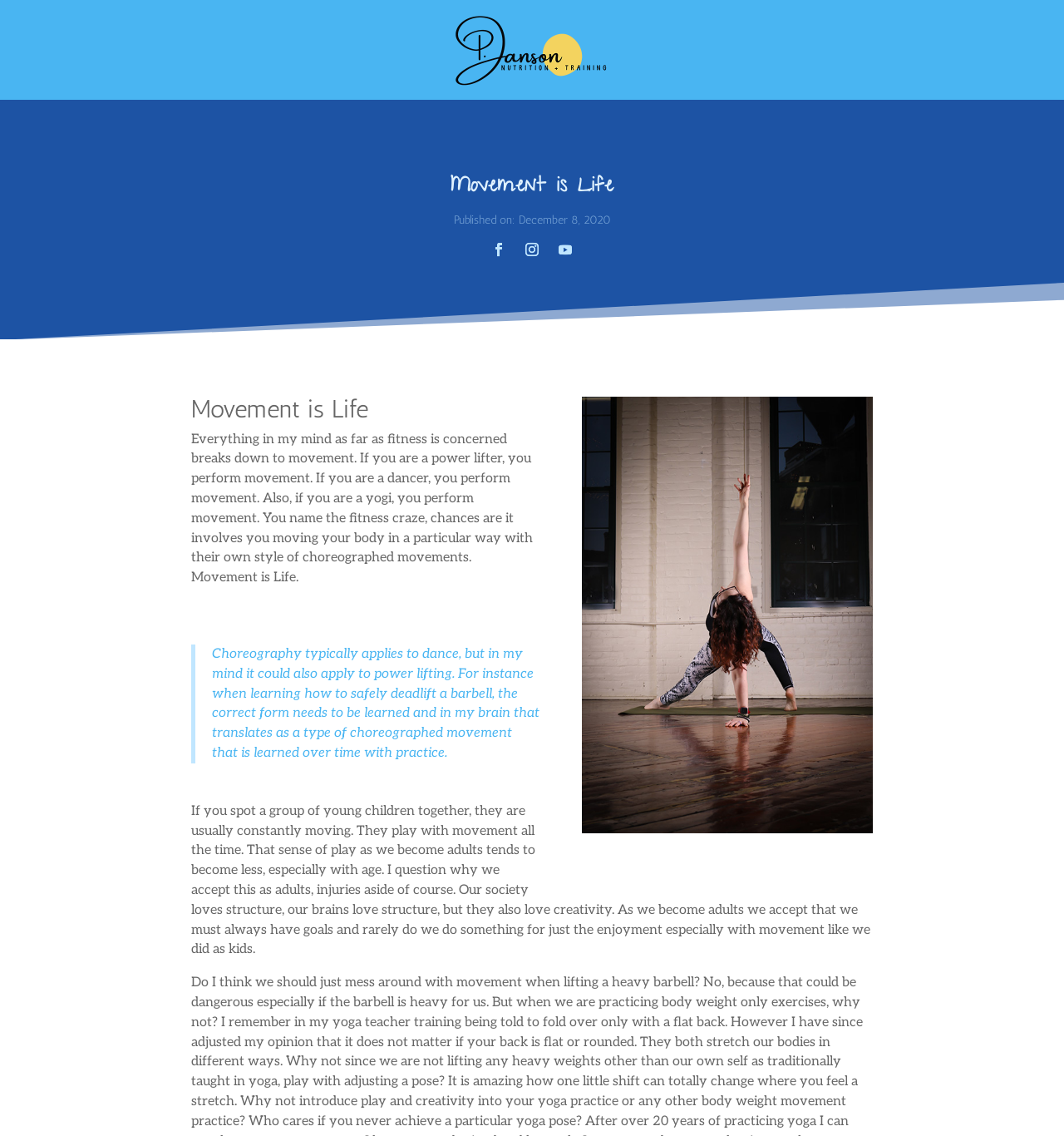What is the date of publication?
We need a detailed and meticulous answer to the question.

The date of publication is mentioned on the webpage, specifically below the logo, and it is December 8, 2020. This indicates when the content on the webpage was published.